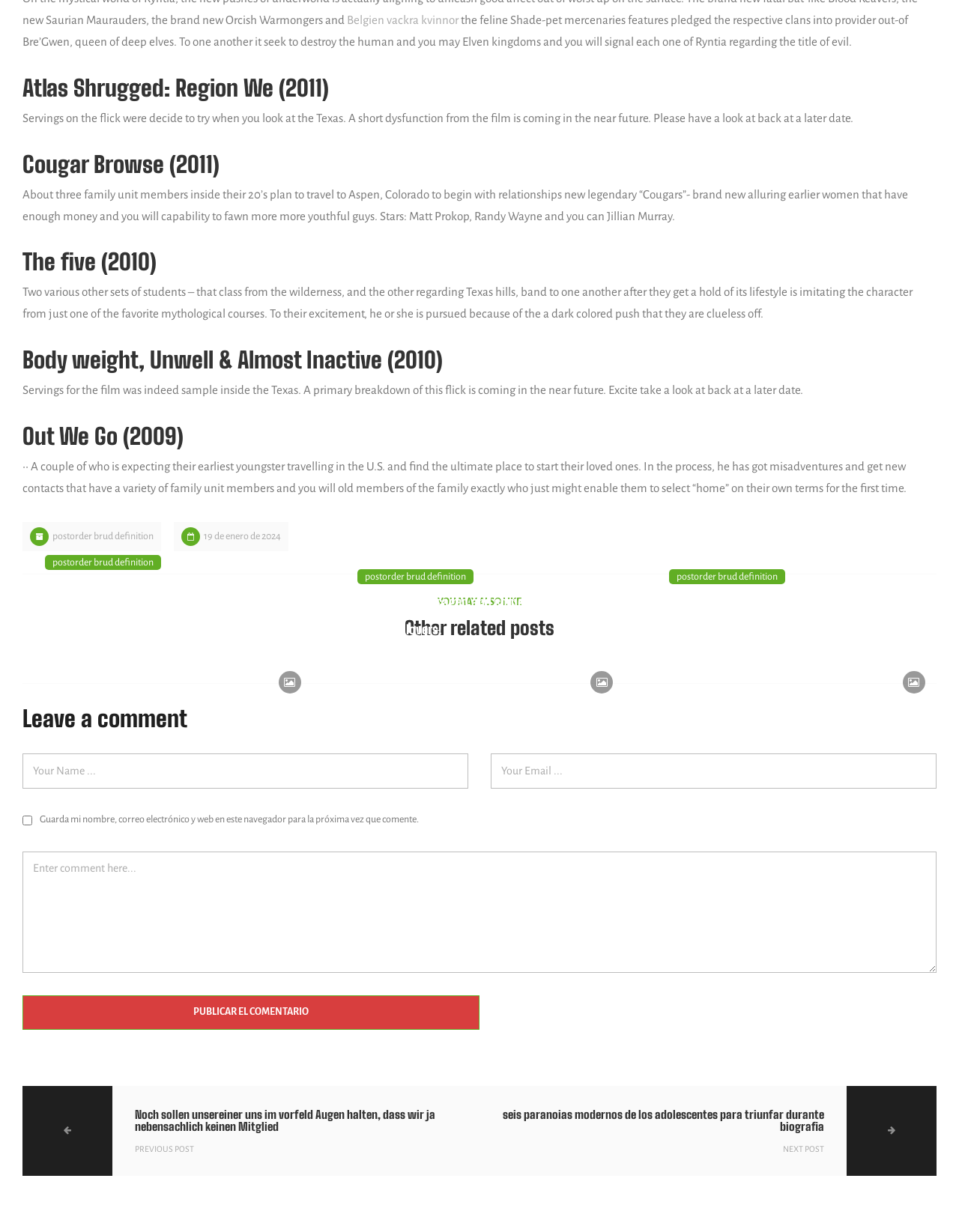Can you pinpoint the bounding box coordinates for the clickable element required for this instruction: "Click on 'Belgien vackra kvinnor'"? The coordinates should be four float numbers between 0 and 1, i.e., [left, top, right, bottom].

[0.362, 0.011, 0.478, 0.021]